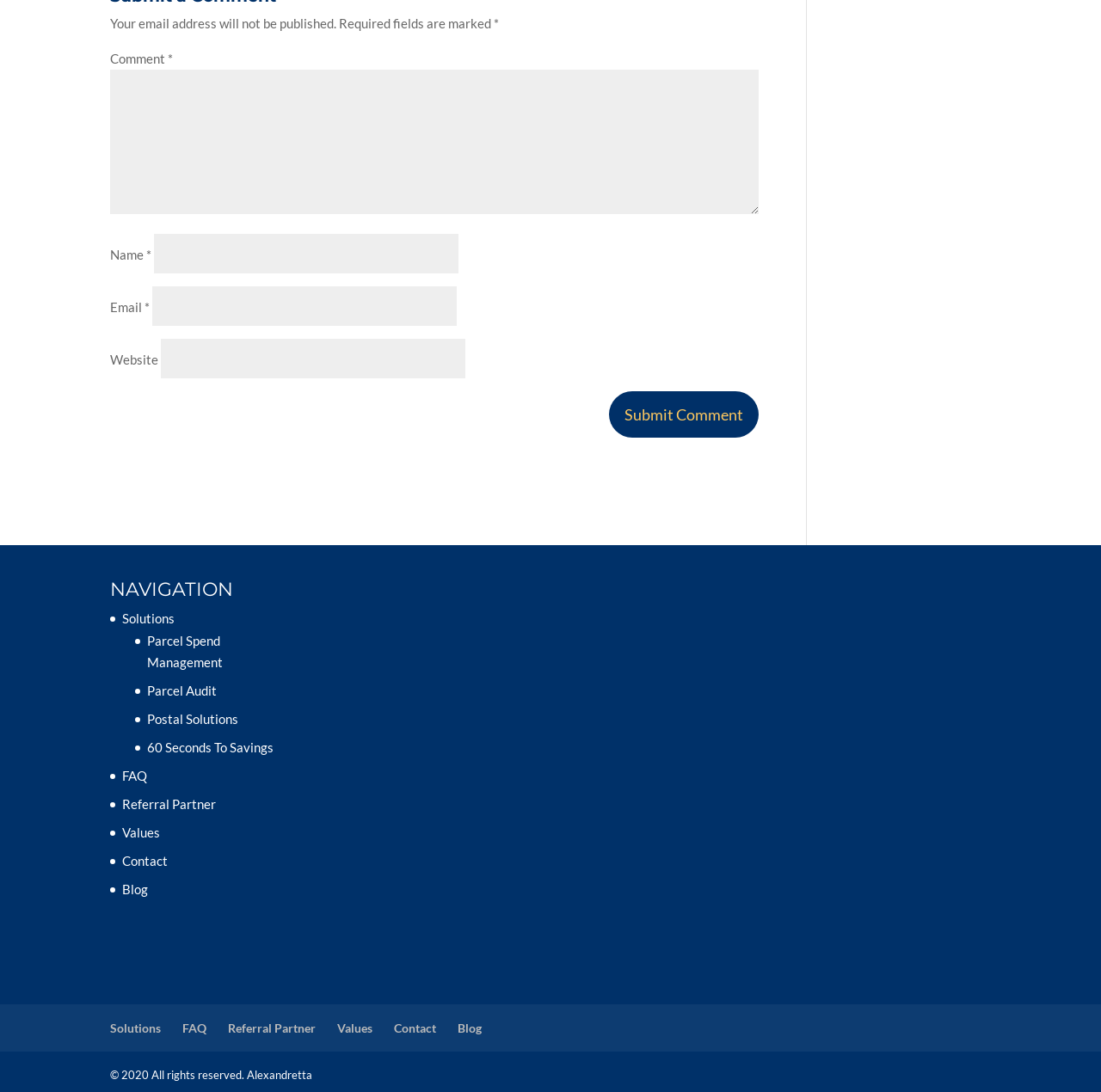What is the purpose of the 'badge' images?
Provide a short answer using one word or a brief phrase based on the image.

To display certifications or awards